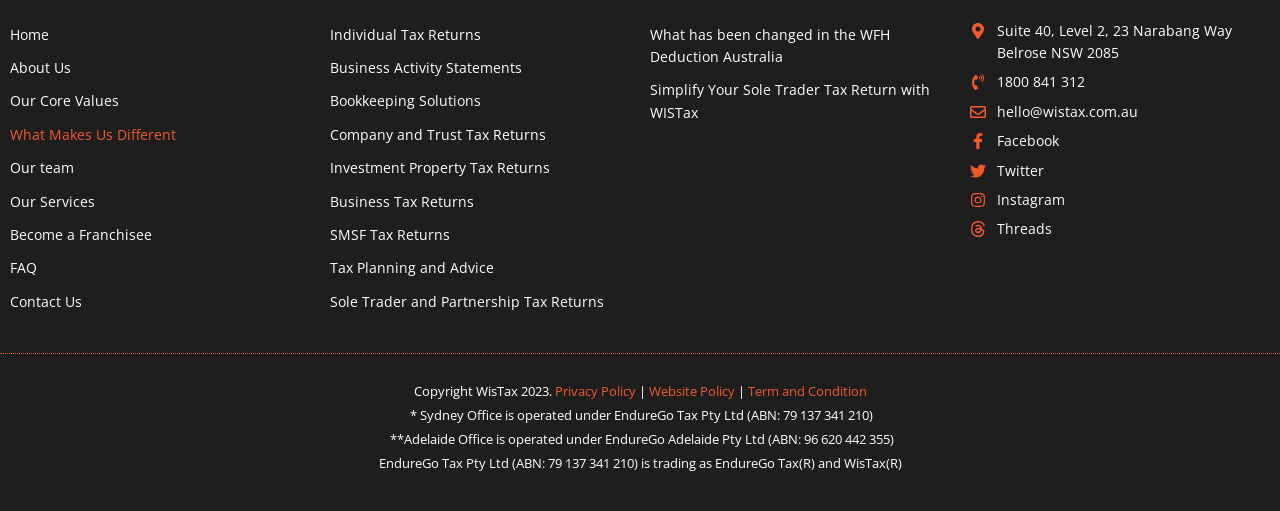What social media platforms does WisTax have?
Based on the screenshot, provide your answer in one word or phrase.

Facebook, Twitter, Instagram, Threads